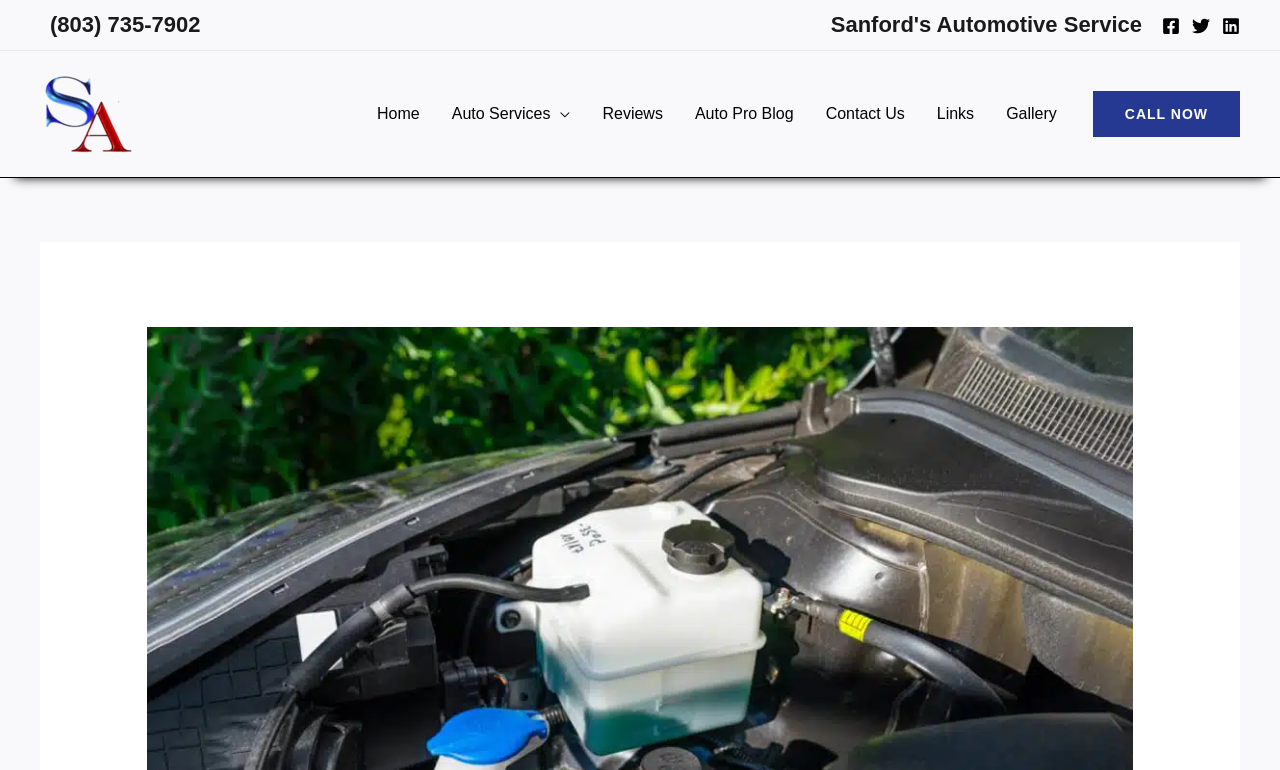Provide a thorough description of this webpage.

The webpage is about finding and fixing common coolant leaks, with a focus on Columbia, SC auto repair services. At the top left, there is a header widget with a phone number, (803) 735-7902, and a heading that reads "Sanford's Automotive Service" at the top right. Below the header, there are social media links to Facebook, Twitter, and Linkedin, each accompanied by an image.

On the left side, there is a link to "car mechanic near me" with an image below it. The main navigation menu is located below the header, spanning across the page, and includes links to "Home", "Auto Services", "Reviews", "Auto Pro Blog", "Contact Us", "Links", and "Gallery".

At the bottom right, there is a prominent "CALL NOW" button. The main content of the page, which is not explicitly described in the accessibility tree, is likely to be related to the topic of coolant leaks and auto repair services, as hinted by the meta description.